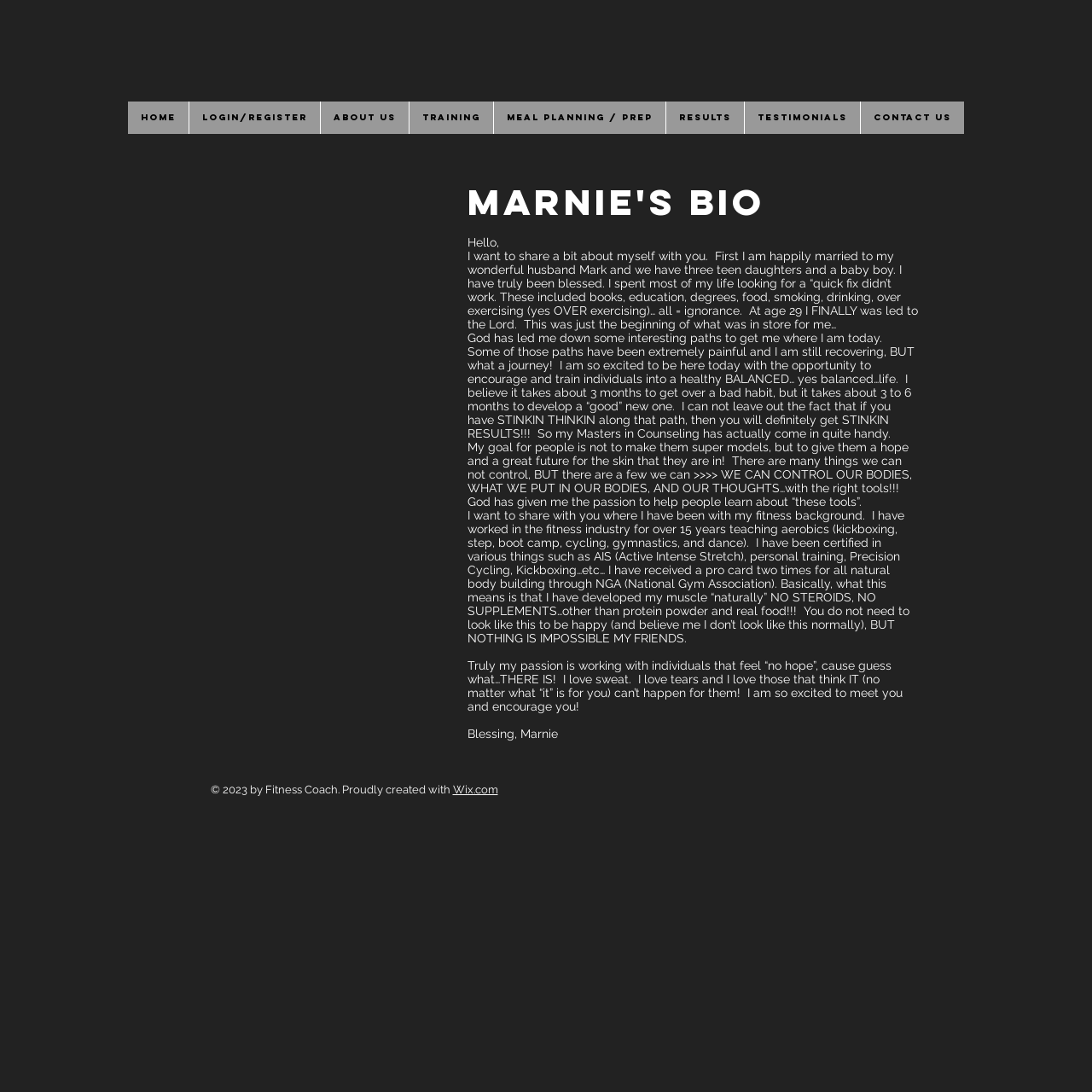Locate the coordinates of the bounding box for the clickable region that fulfills this instruction: "Click on the 'Wix.com' link".

[0.414, 0.717, 0.456, 0.729]